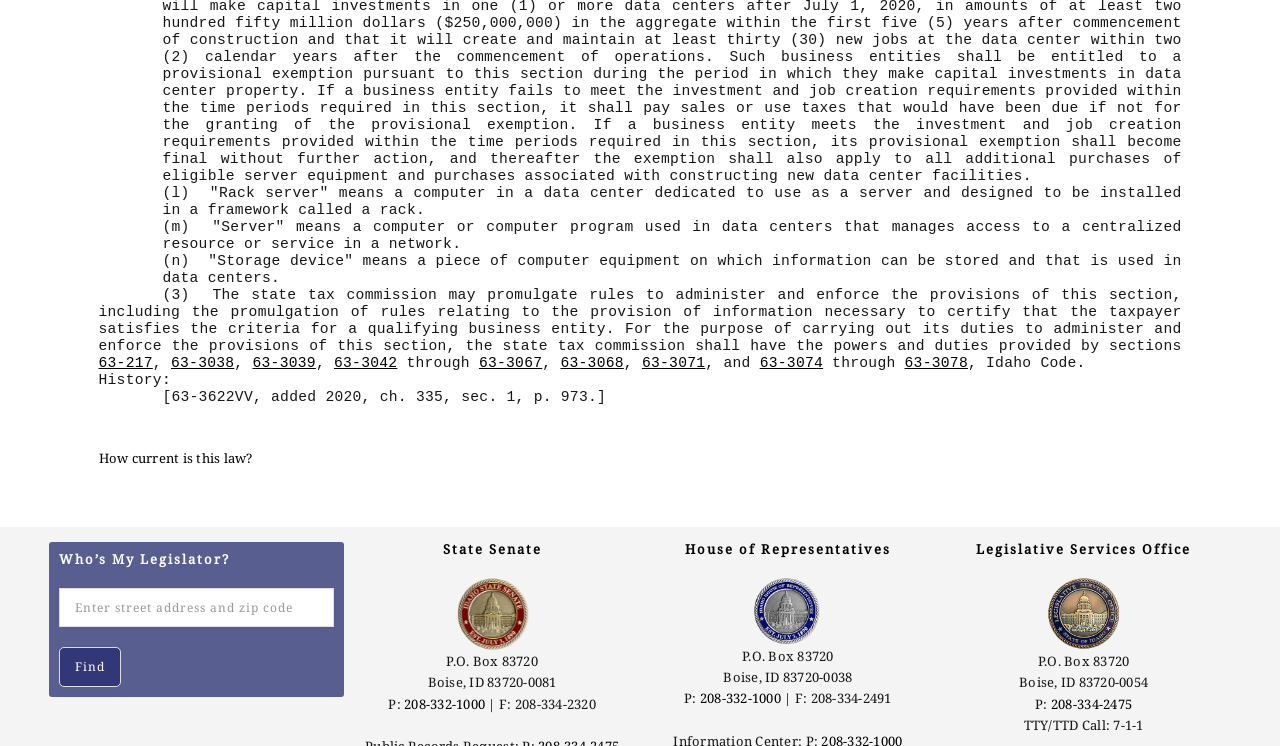Using the webpage screenshot, find the UI element described by 63-3039. Provide the bounding box coordinates in the format (top-left x, top-left y, bottom-right x, bottom-right y), ensuring all values are floating point numbers between 0 and 1.

[0.197, 0.476, 0.247, 0.498]